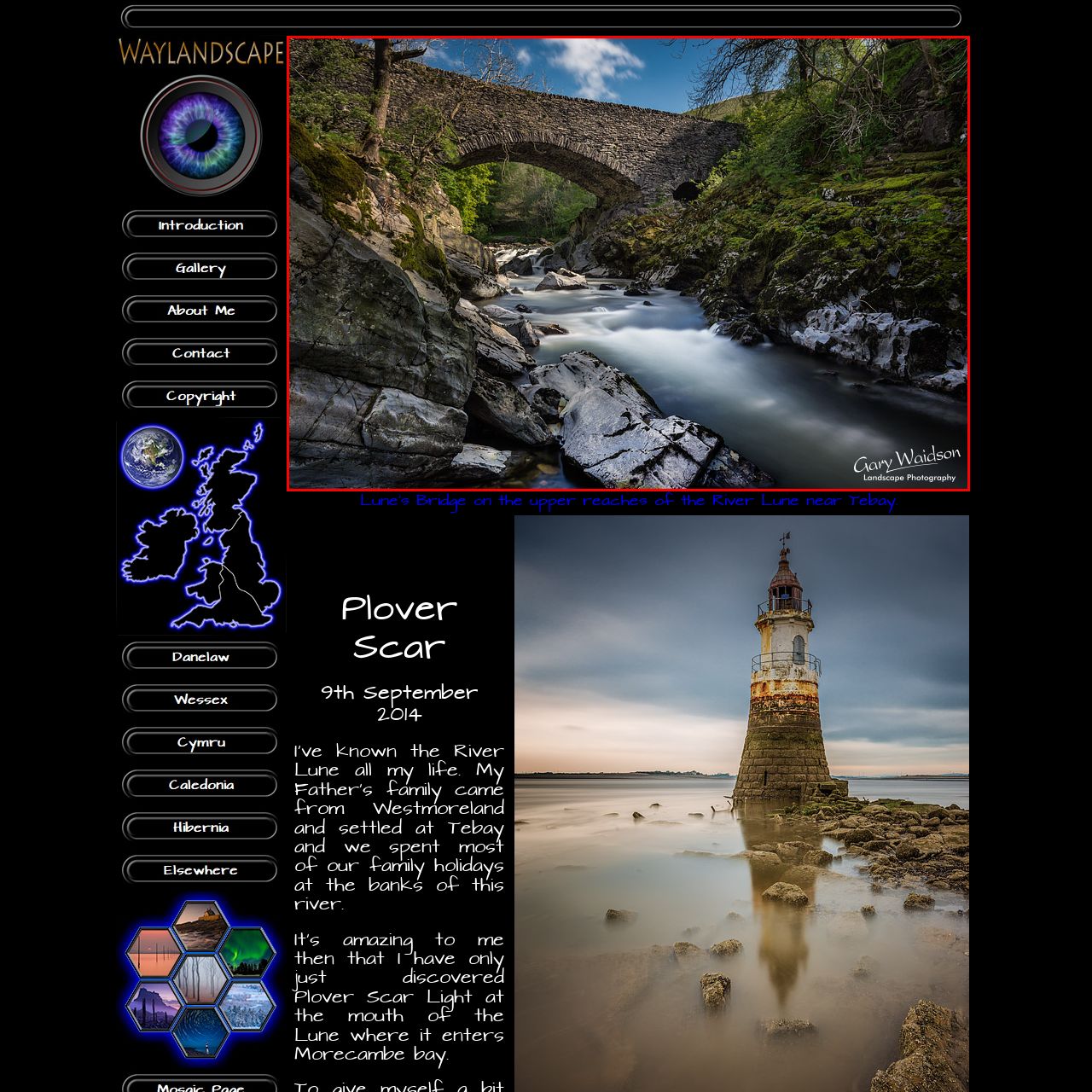Please look at the highlighted area within the red border and provide the answer to this question using just one word or phrase: 
Who is the photographer of this image?

Gary Waidson